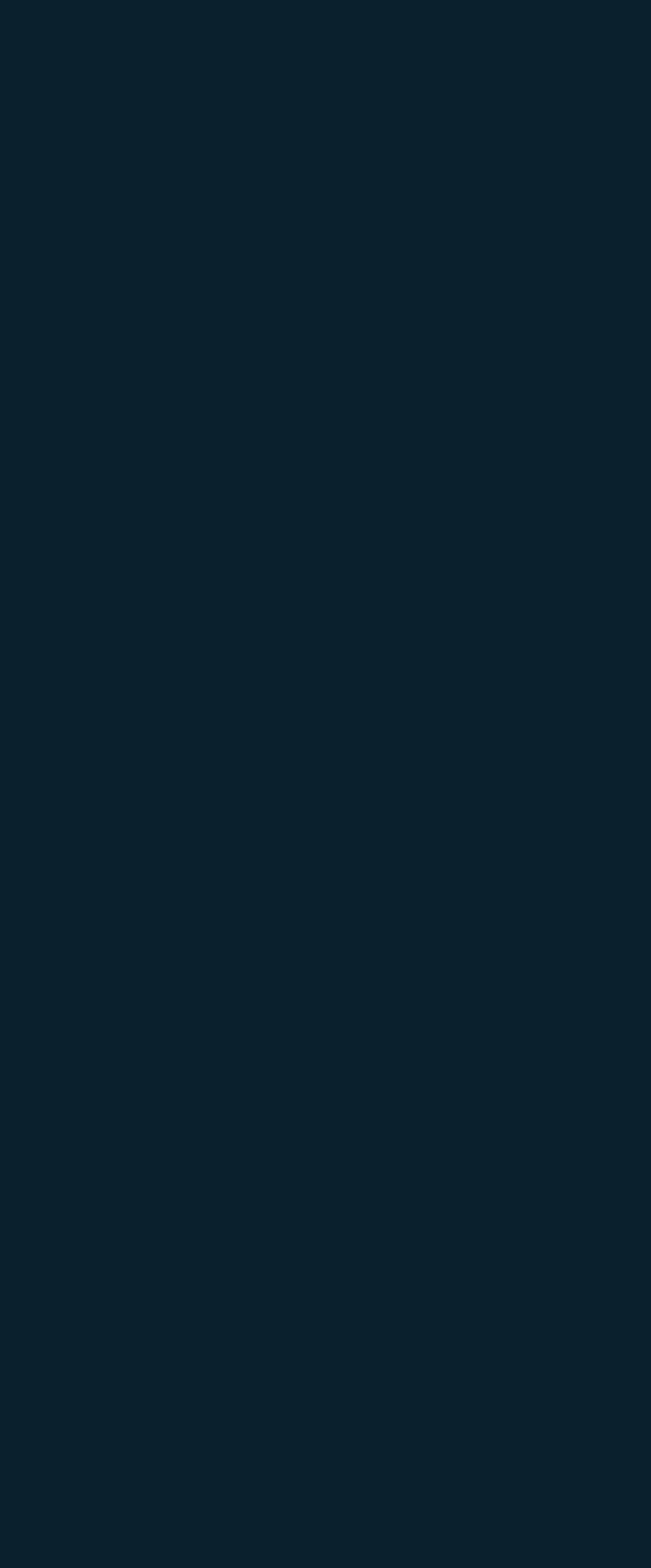Please determine the bounding box coordinates of the element's region to click for the following instruction: "View Parsity Group LTD logo".

[0.038, 0.743, 0.628, 0.988]